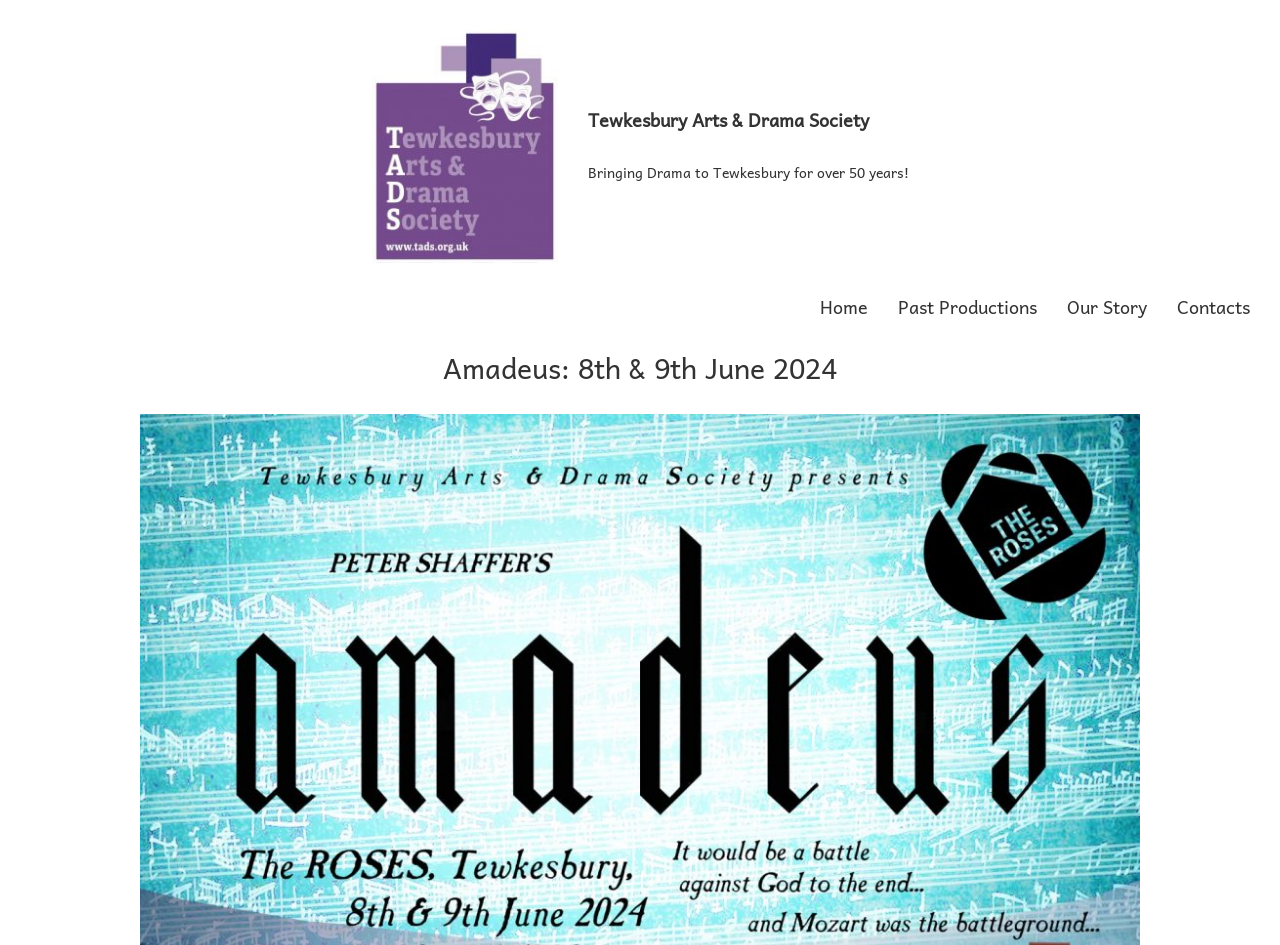What is the name of the drama society?
Give a detailed and exhaustive answer to the question.

I found the answer by looking at the link and image elements at the top of the page, which both have the text 'Tewkesbury Arts & Drama Society'. This suggests that the drama society is the main organization being represented on this webpage.